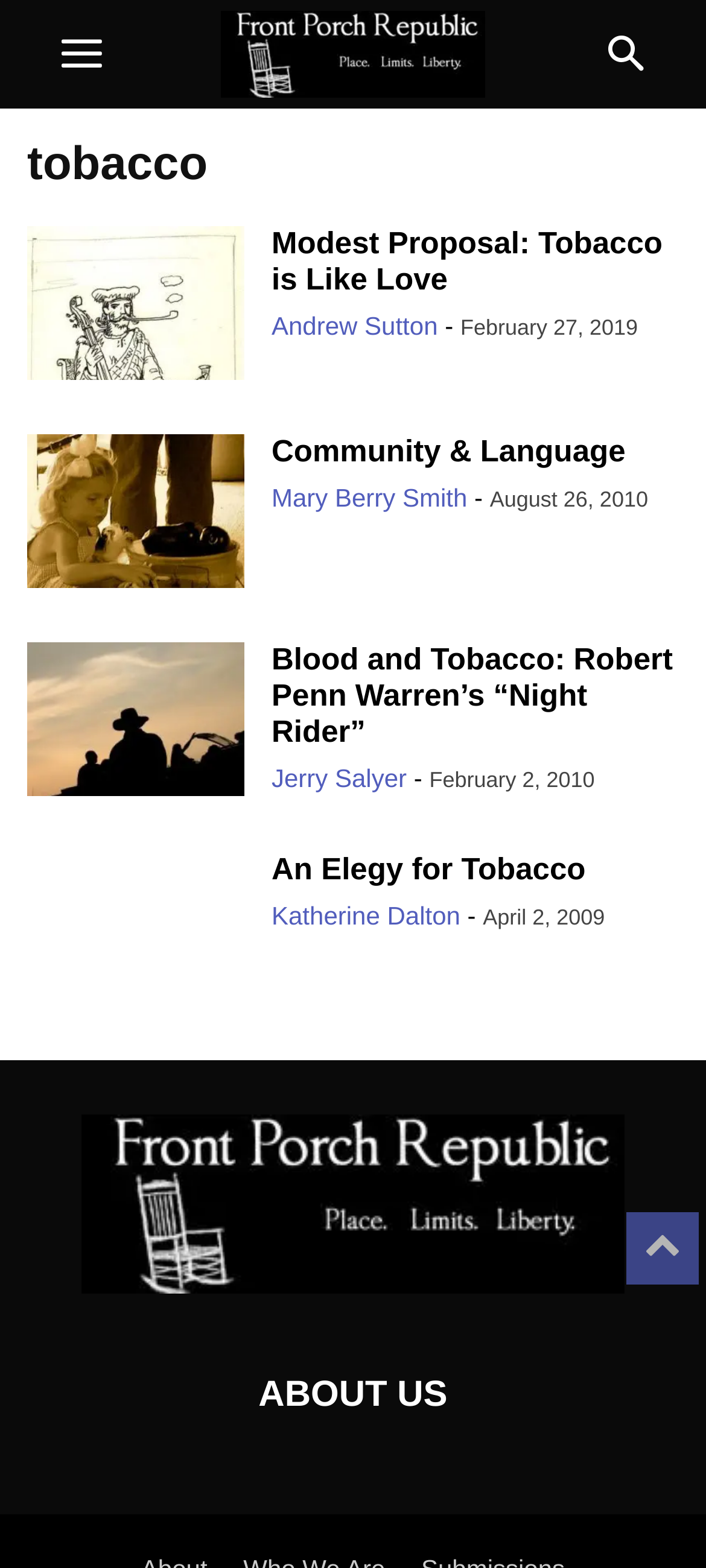Based on the image, please respond to the question with as much detail as possible:
What is the date of the article 'Community & Language'?

I looked at the article 'Community & Language' and found the date 'August 26, 2010' listed below the title.